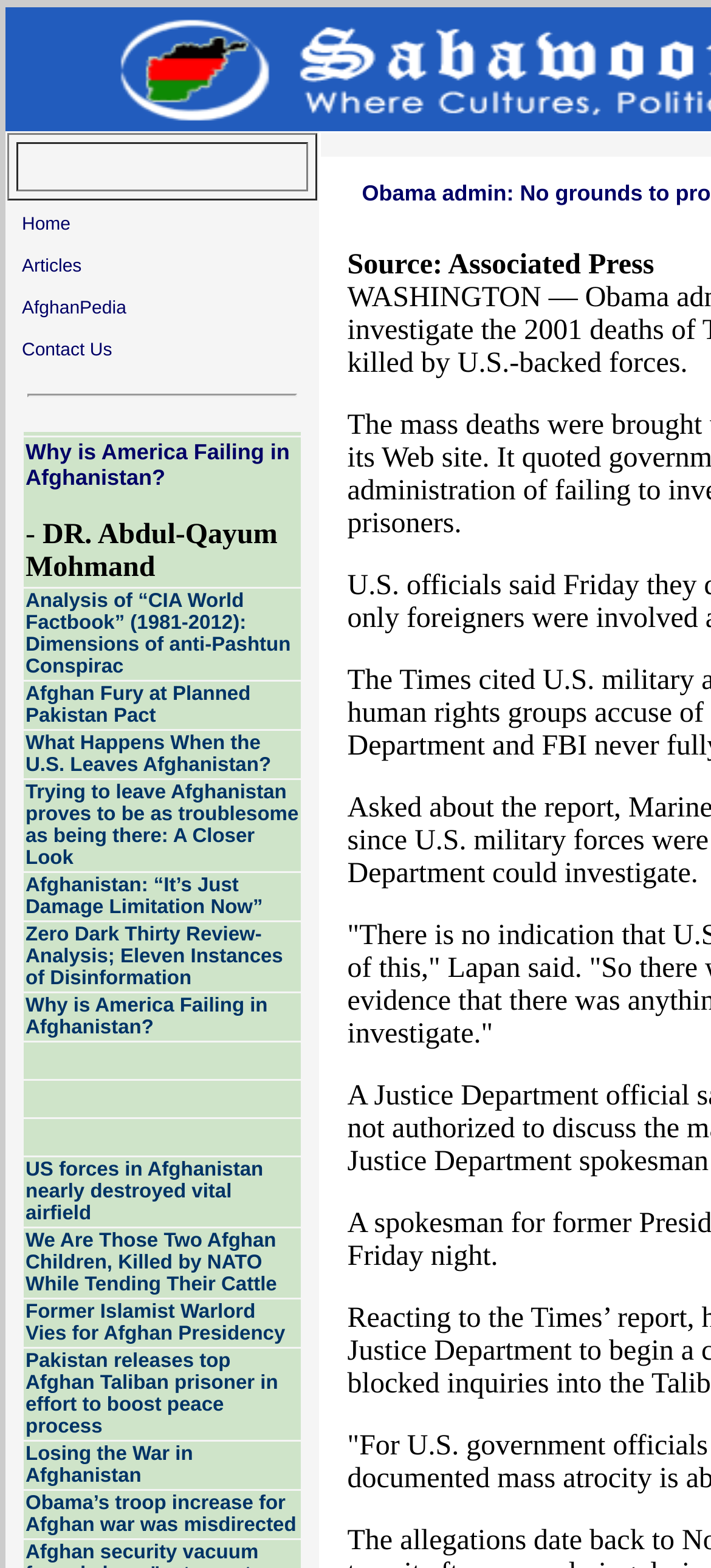Extract the bounding box for the UI element that matches this description: "Home".

[0.031, 0.137, 0.099, 0.15]